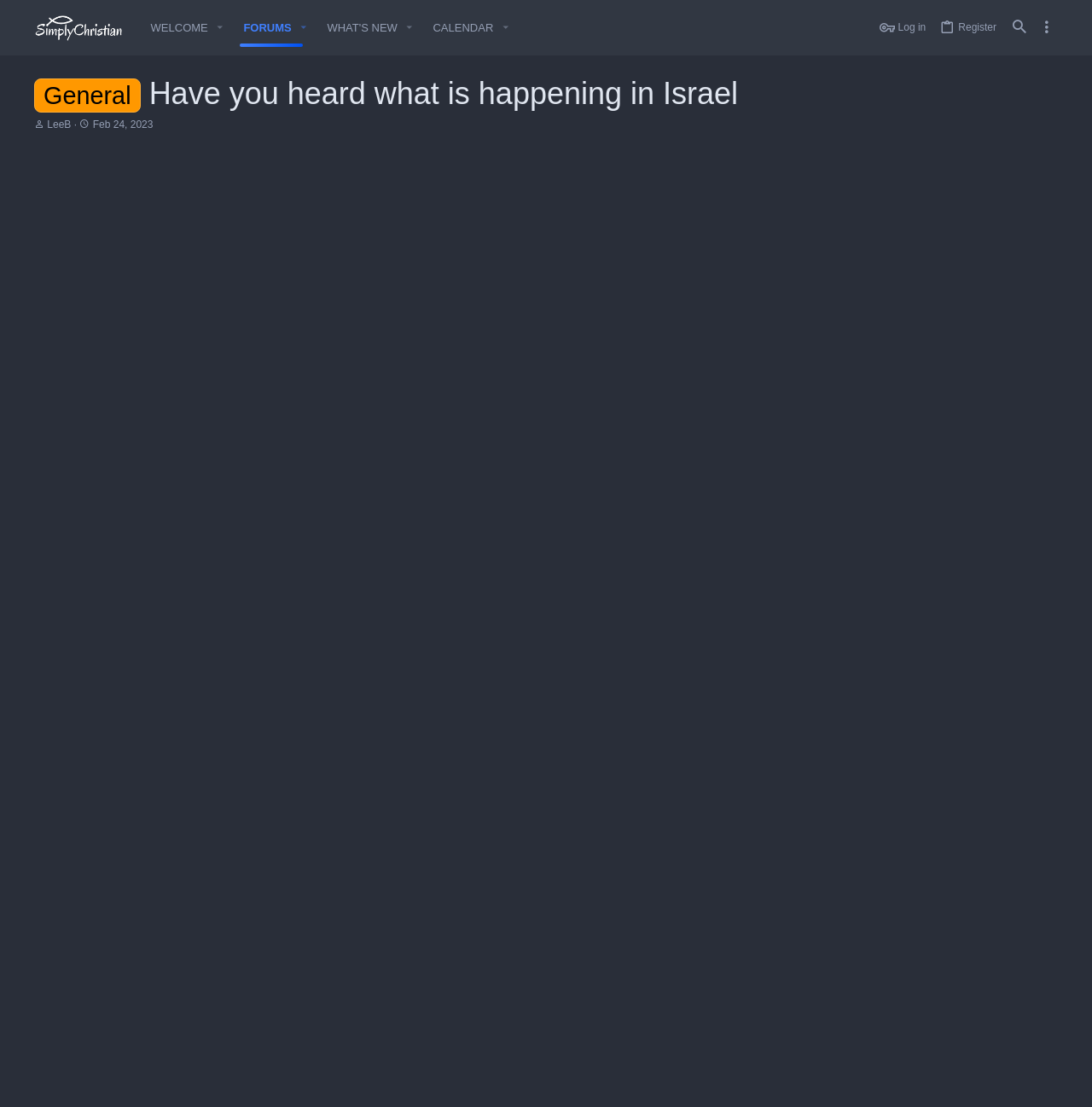How many posts does 'Kaironaut' have?
Can you provide a detailed and comprehensive answer to the question?

The number of posts by 'Kaironaut' can be found in the description list section, where it says '86' as the number of posts made by the user 'Kaironaut'.